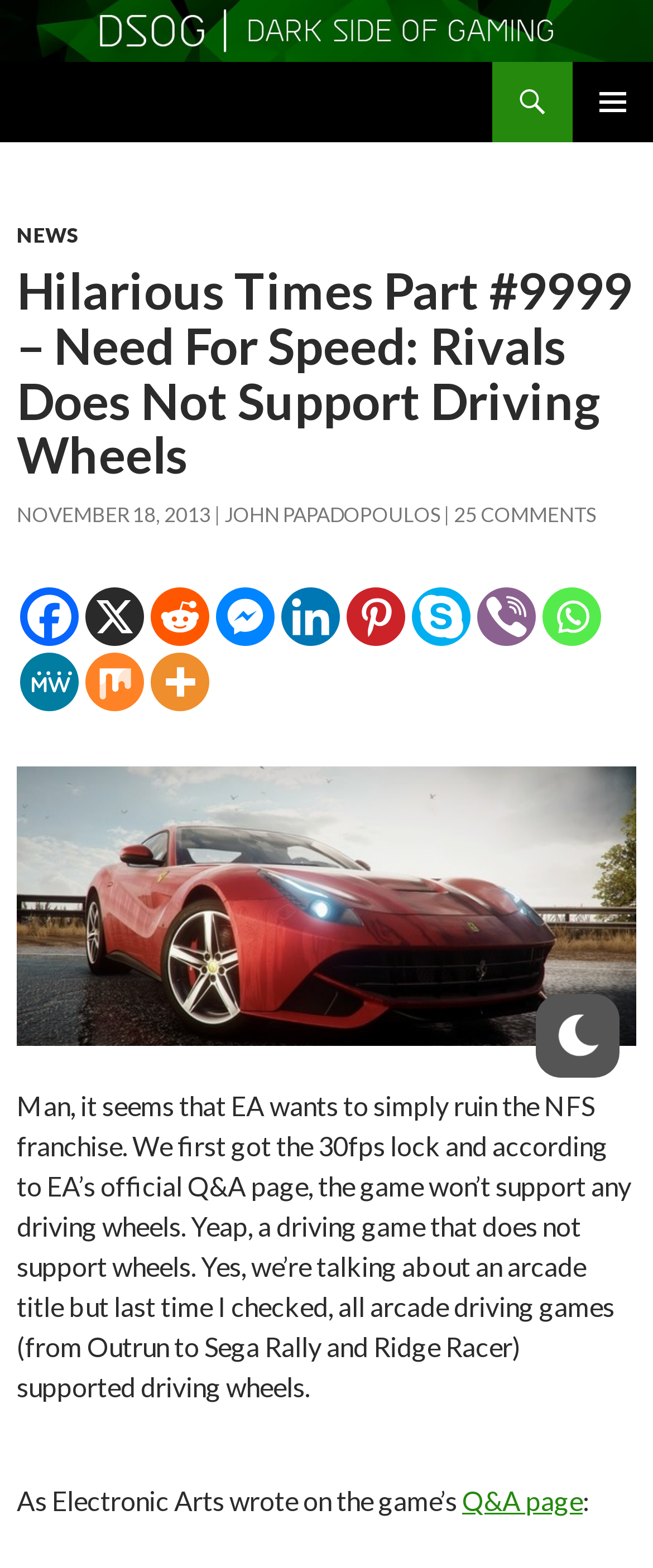Give a one-word or short phrase answer to the question: 
What is the topic of the article?

Need for Speed Rivals